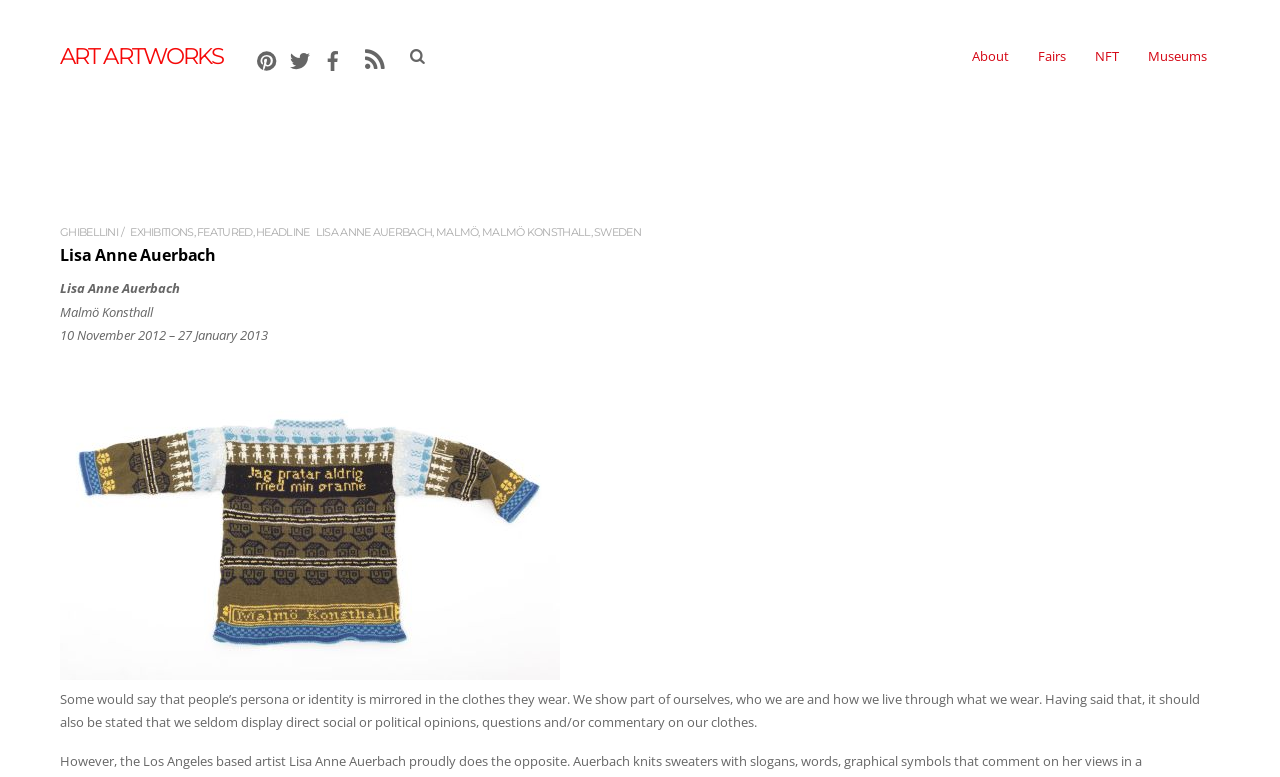Please predict the bounding box coordinates of the element's region where a click is necessary to complete the following instruction: "View exhibitions". The coordinates should be represented by four float numbers between 0 and 1, i.e., [left, top, right, bottom].

[0.102, 0.289, 0.151, 0.307]